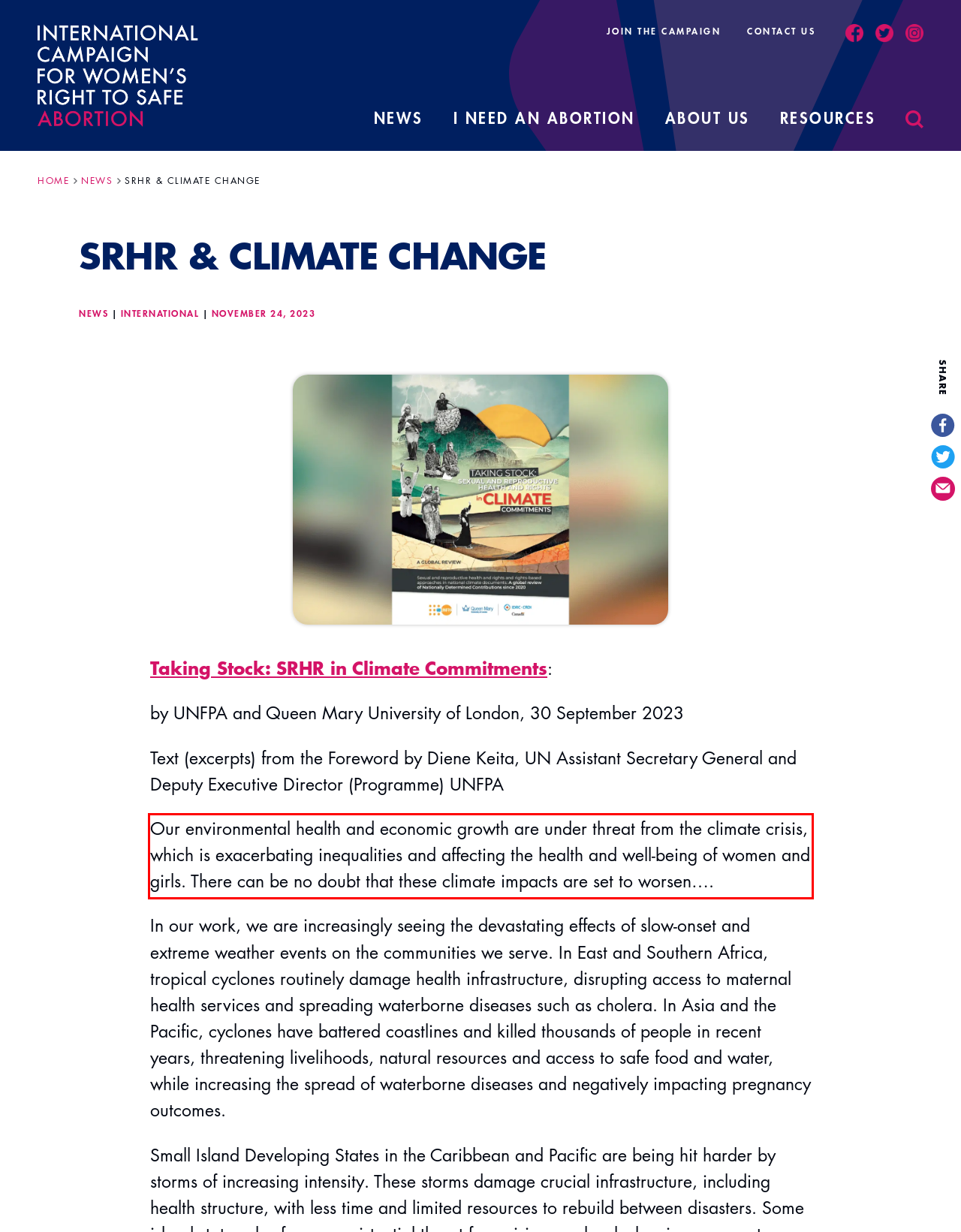You are given a screenshot showing a webpage with a red bounding box. Perform OCR to capture the text within the red bounding box.

Our environmental health and economic growth are under threat from the climate crisis, which is exacerbating inequalities and affecting the health and well-being of women and girls. There can be no doubt that these climate impacts are set to worsen….